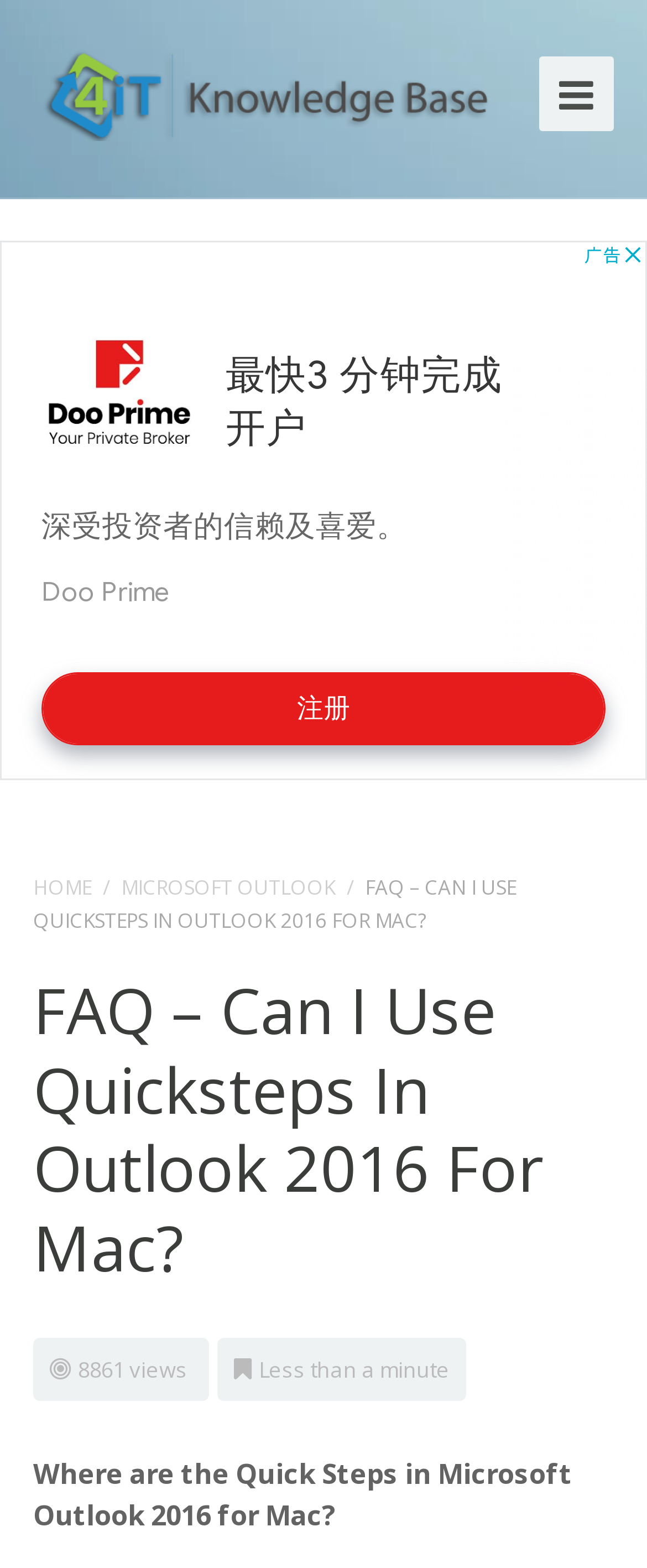What is the subheading of the current article?
From the details in the image, provide a complete and detailed answer to the question.

I found the subheading at the bottom of the webpage, which says 'Where are the Quick Steps in Microsoft Outlook 2016 for Mac?'. This is a summary or subheading of the current article.